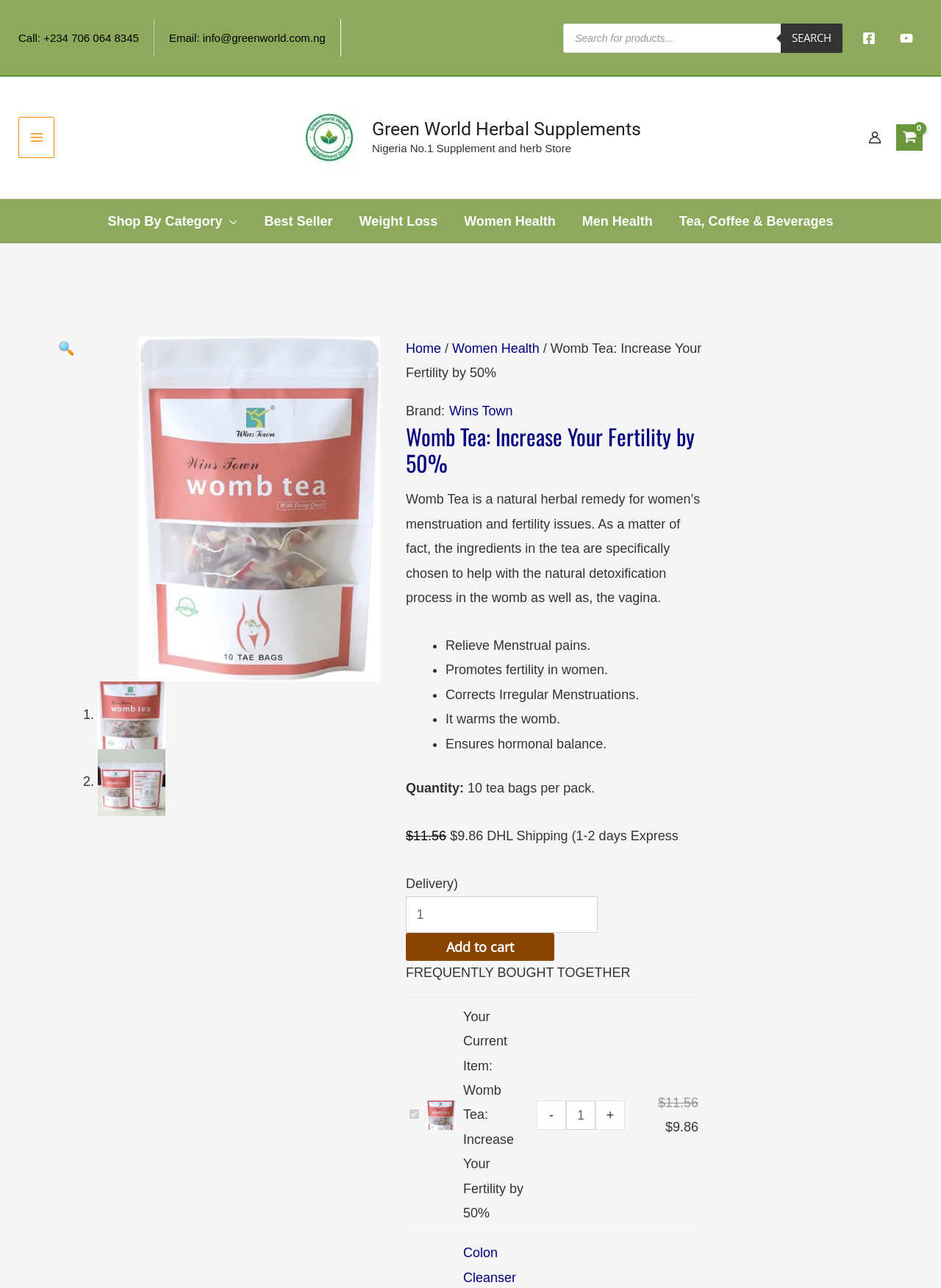Extract the bounding box of the UI element described as: "alt="Womb Tea" title="Womb Tea (1)"".

[0.404, 0.349, 0.661, 0.36]